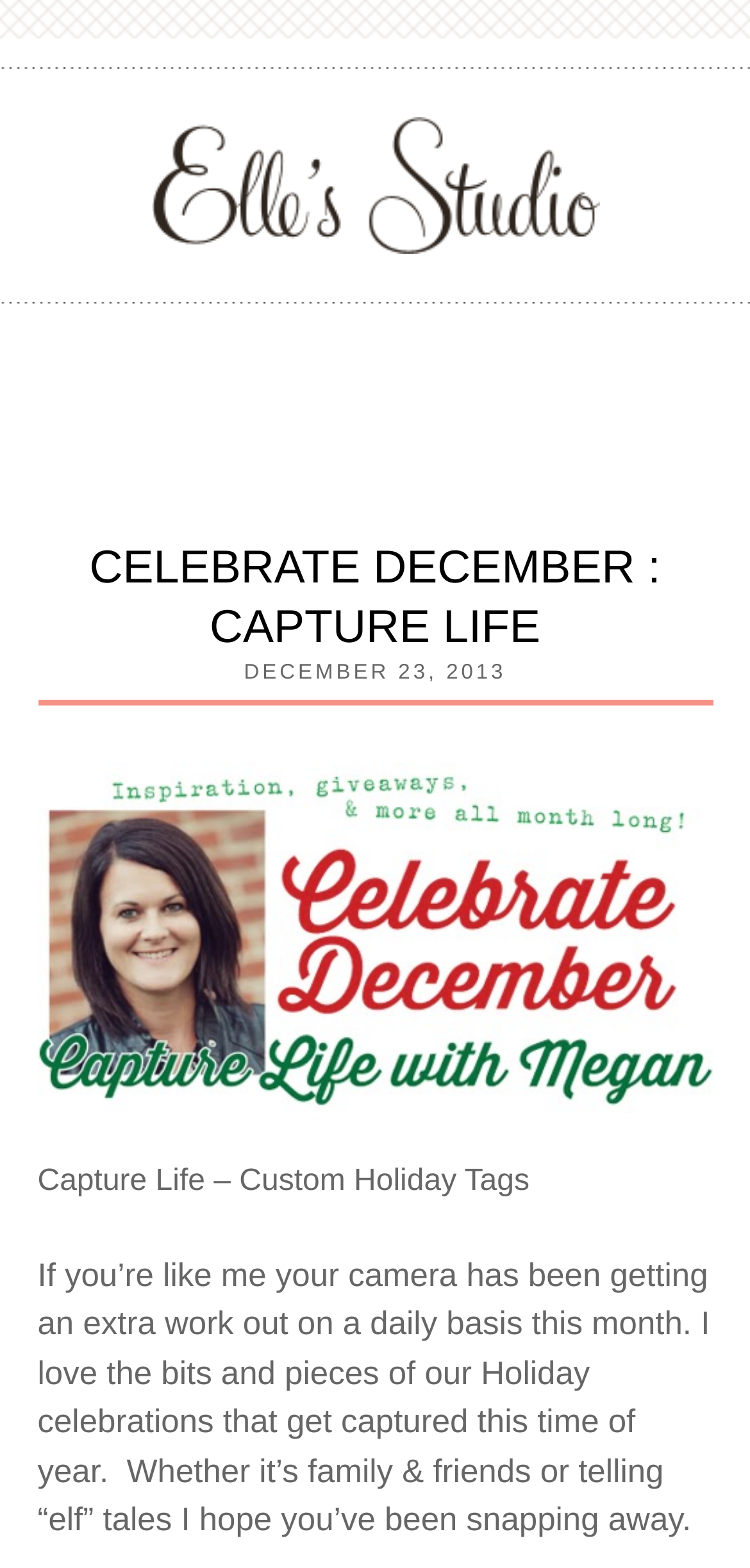Use a single word or phrase to answer the following:
What is the author doing with their camera this month?

Taking extra photos